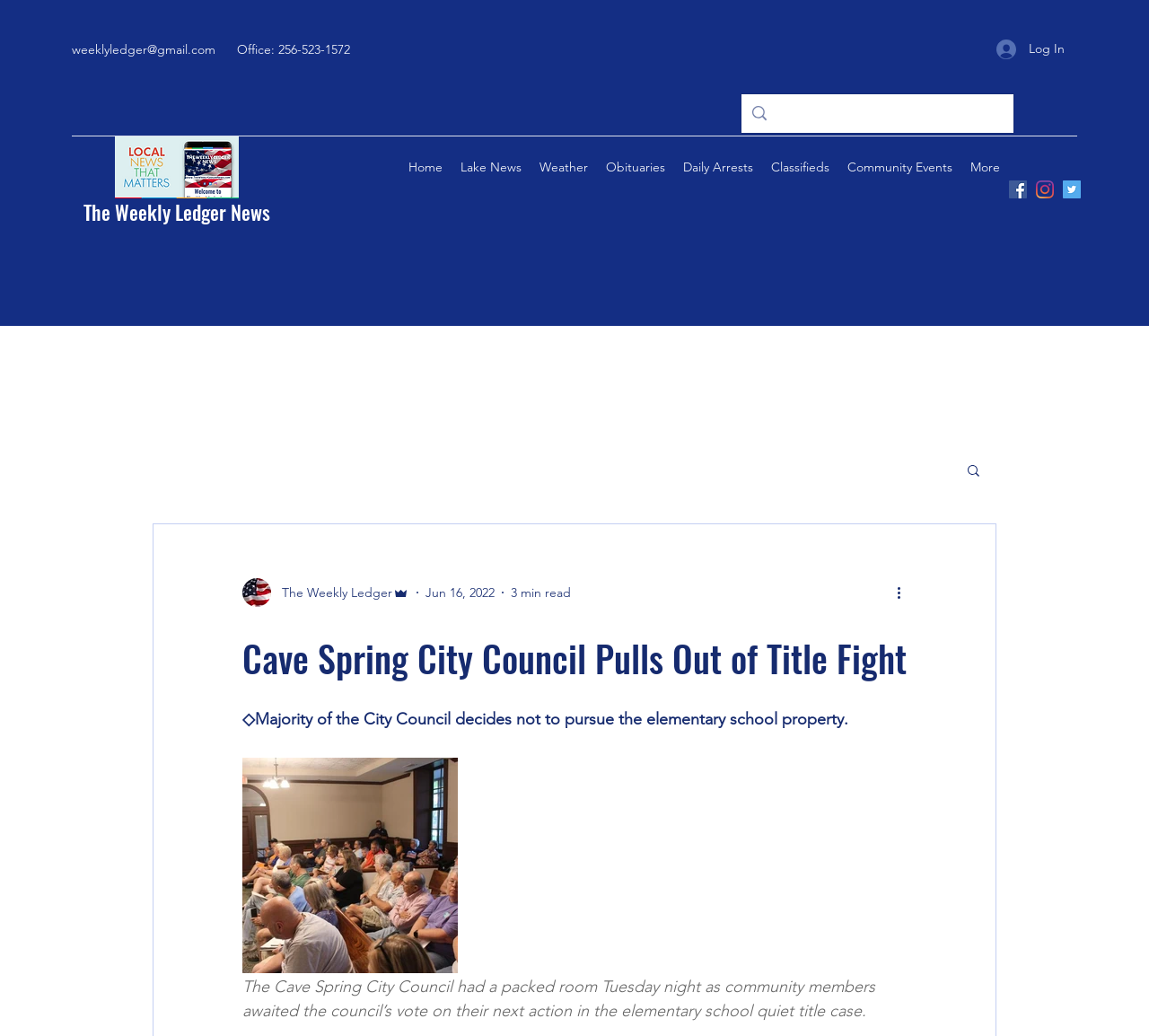Give a one-word or one-phrase response to the question:
What is the date of the article?

Jun 16, 2022